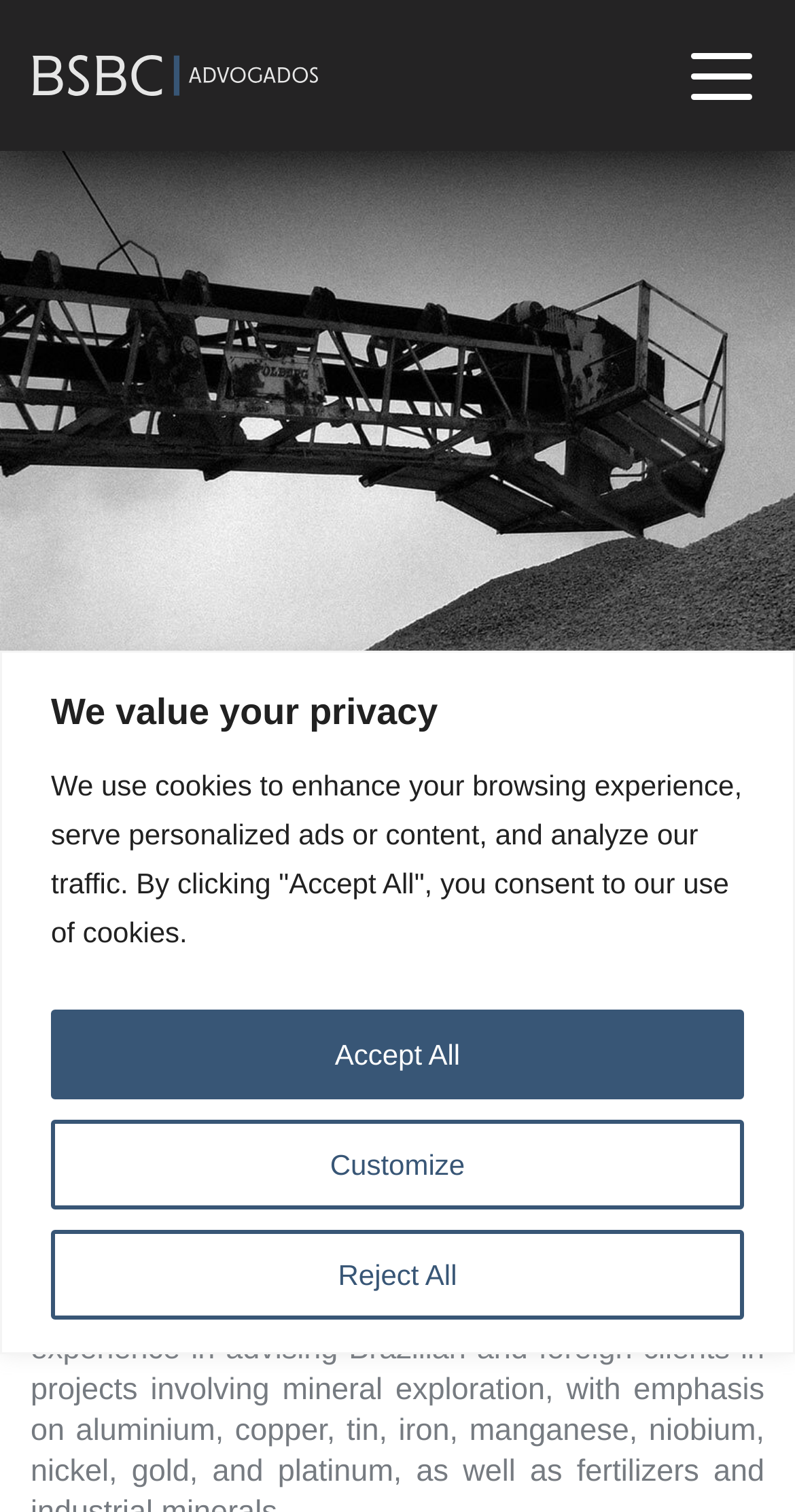What kind of services does BSBC offer?
Please provide a comprehensive answer based on the information in the image.

I found this information by reading the static text element that describes the services offered by BSBC, which states that 'Our clients may expect the Firm to render tailor-made services'.